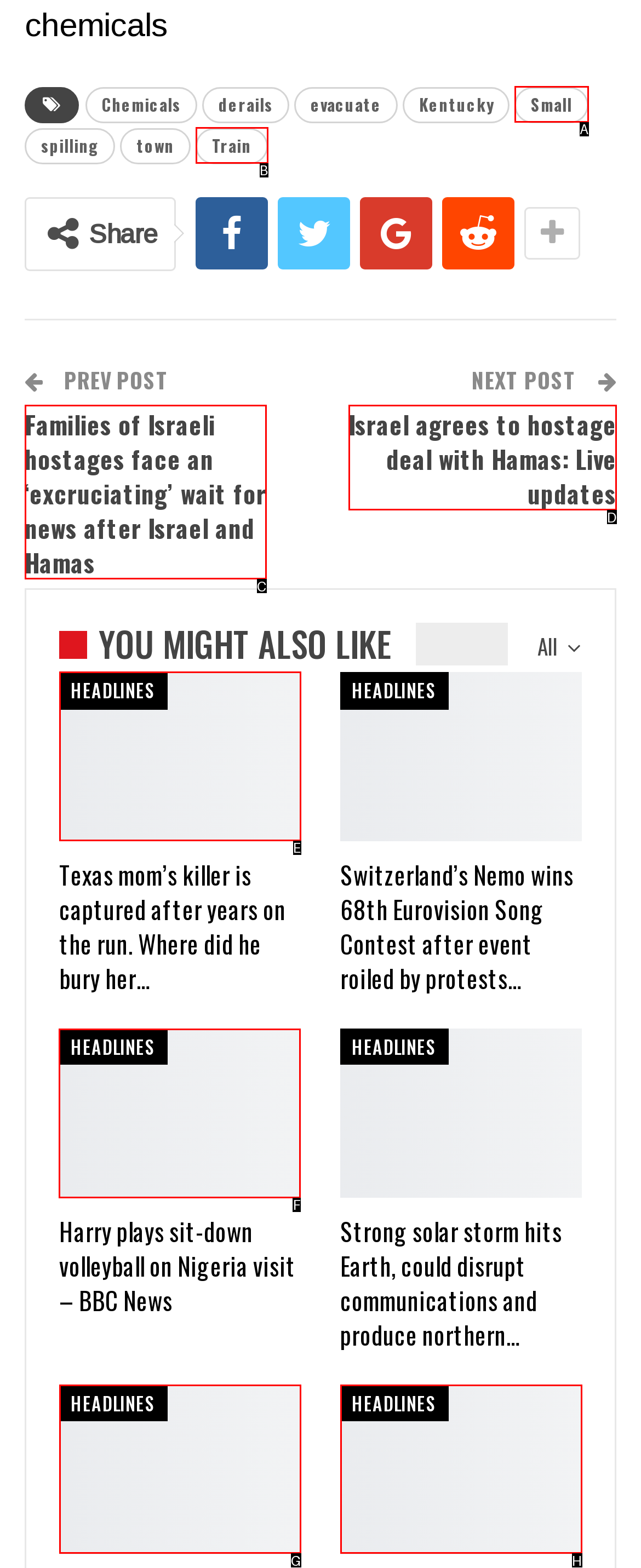For the task: Click on the 'Harry plays sit-down volleyball on Nigeria visit – BBC News' link, specify the letter of the option that should be clicked. Answer with the letter only.

F